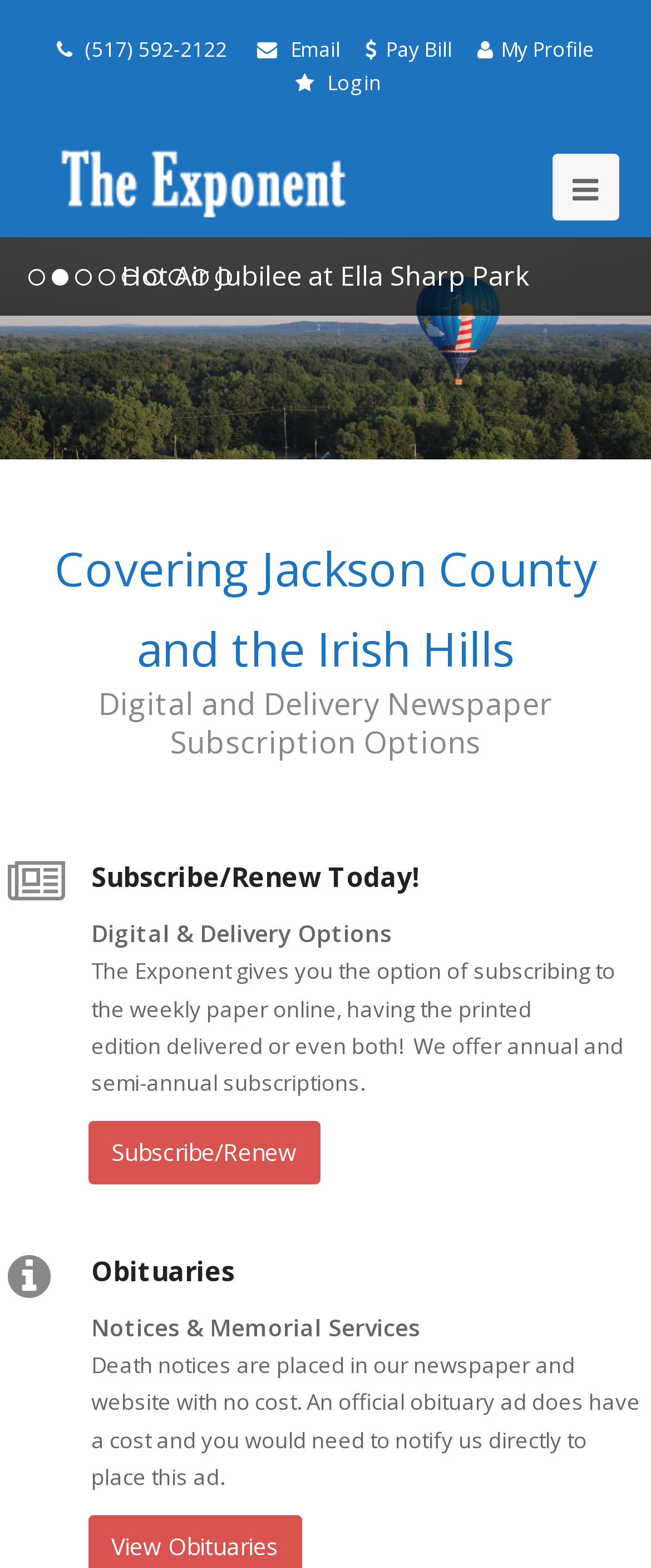Refer to the image and offer a detailed explanation in response to the question: What is the phone number to contact?

I found the phone number by looking at the top navigation links, where I saw a link with the text '(517) 592-2122', which is likely a contact phone number.